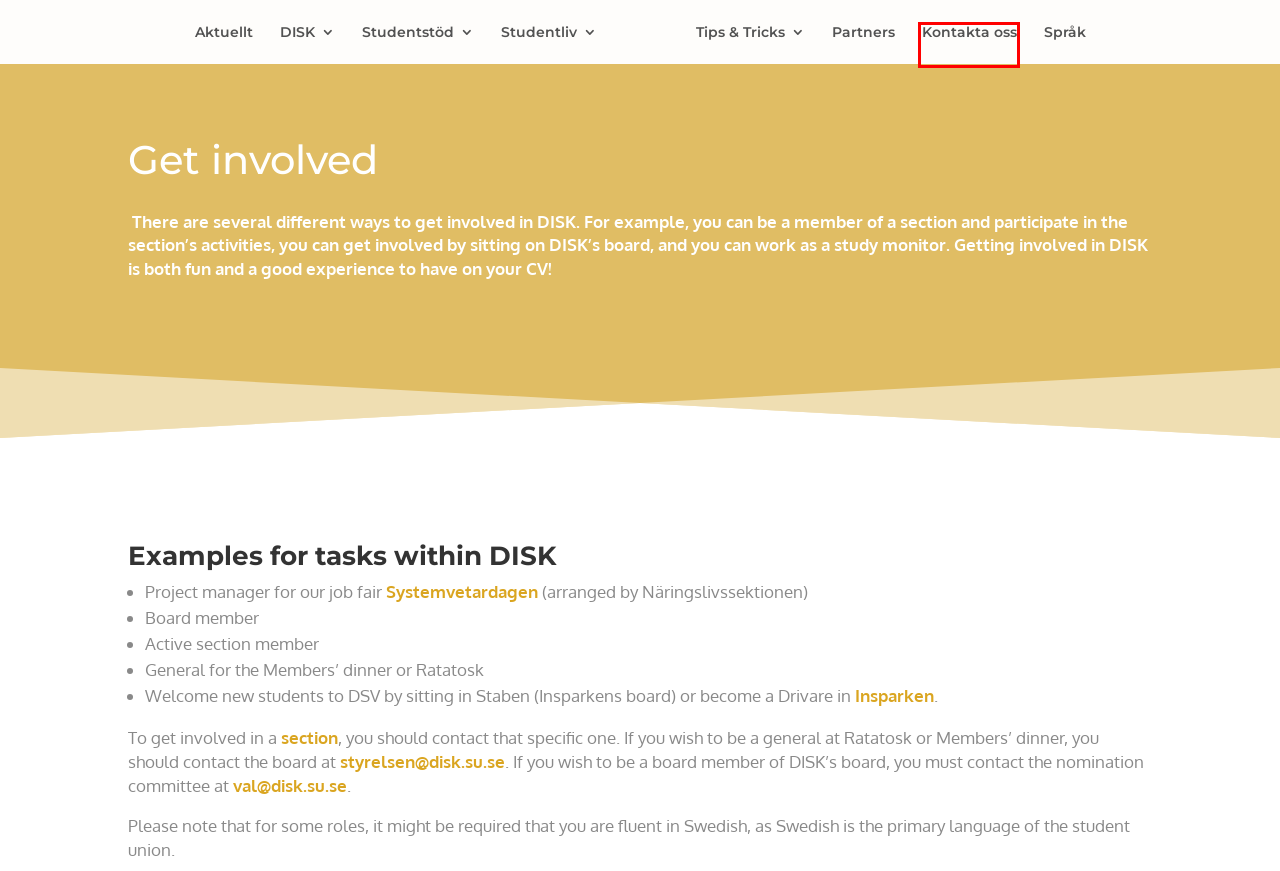Examine the screenshot of a webpage featuring a red bounding box and identify the best matching webpage description for the new page that results from clicking the element within the box. Here are the options:
A. Contact | Studentkåren DISK
B. KX & the café | Studentkåren DISK
C. Aktuellt | Studentkåren DISK
D. Sections | Studentkåren DISK
E. Insparken | Studentkåren DISK
F. Studentkåren DISK
G. Kontakta oss | Studentkåren DISK
H. Partners | Studentkåren DISK

G